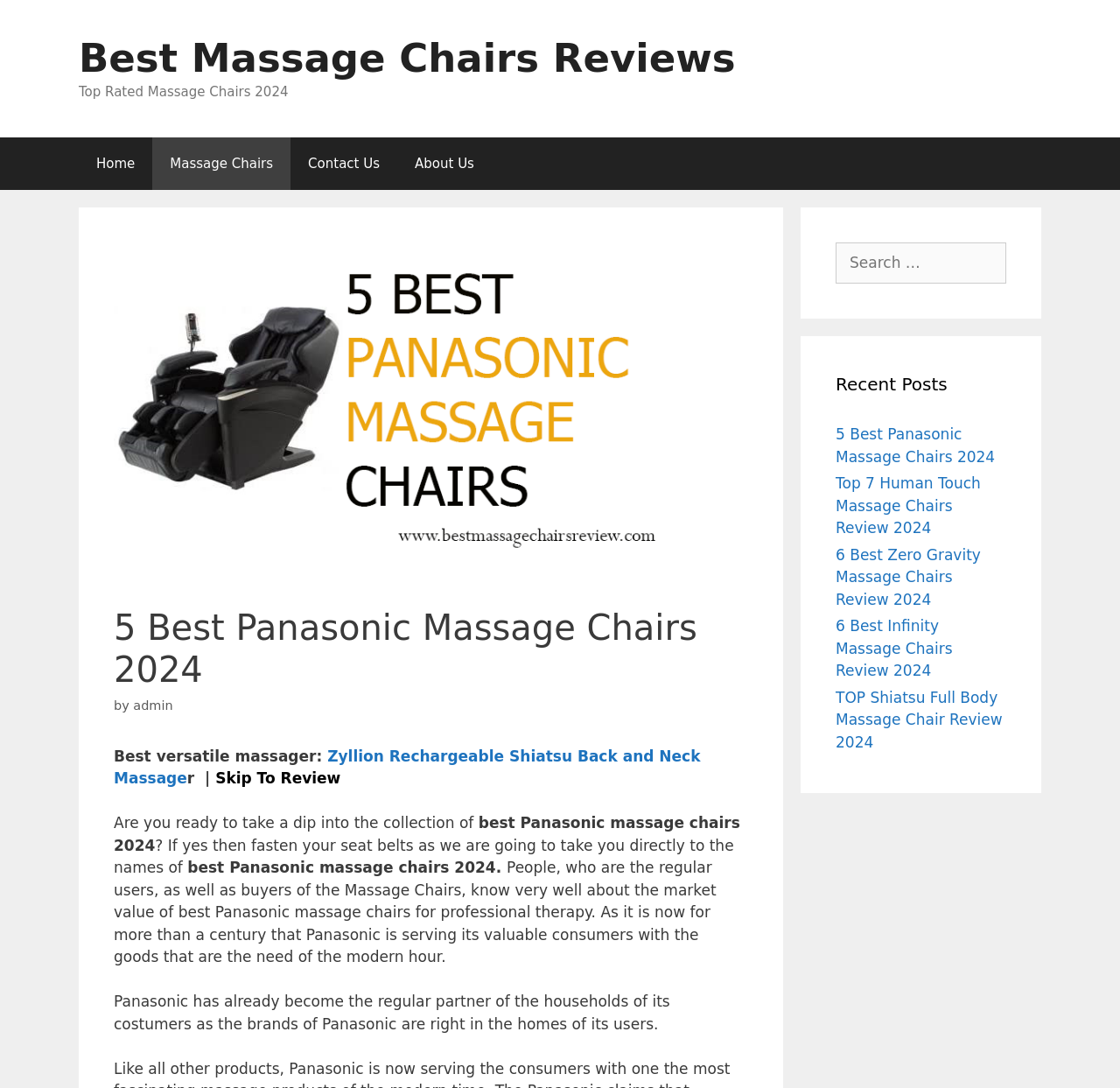Provide the bounding box coordinates of the HTML element described by the text: "Skip To Review". The coordinates should be in the format [left, top, right, bottom] with values between 0 and 1.

[0.192, 0.708, 0.304, 0.724]